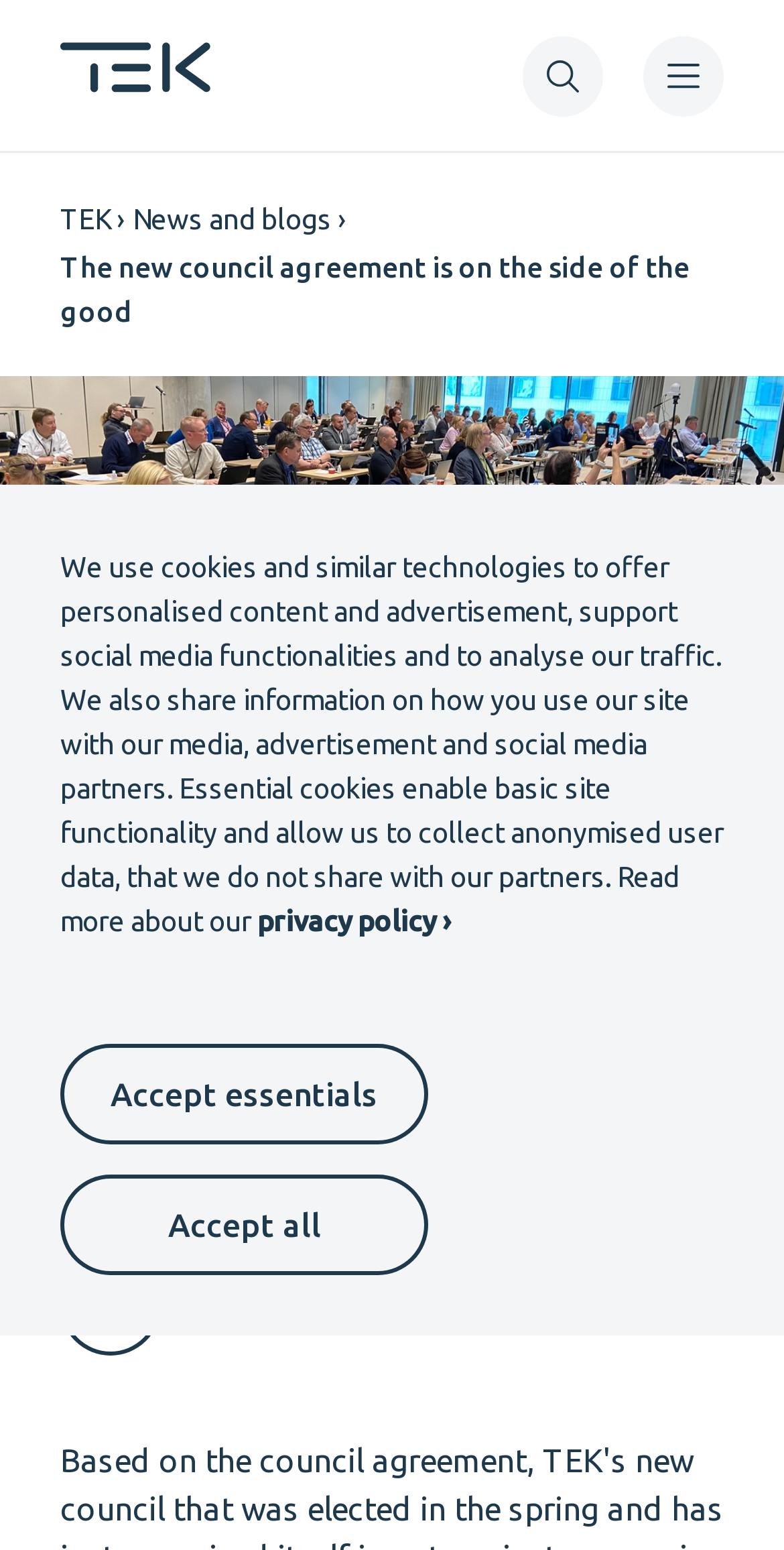Is there an image on the webpage?
Based on the image, give a one-word or short phrase answer.

Yes